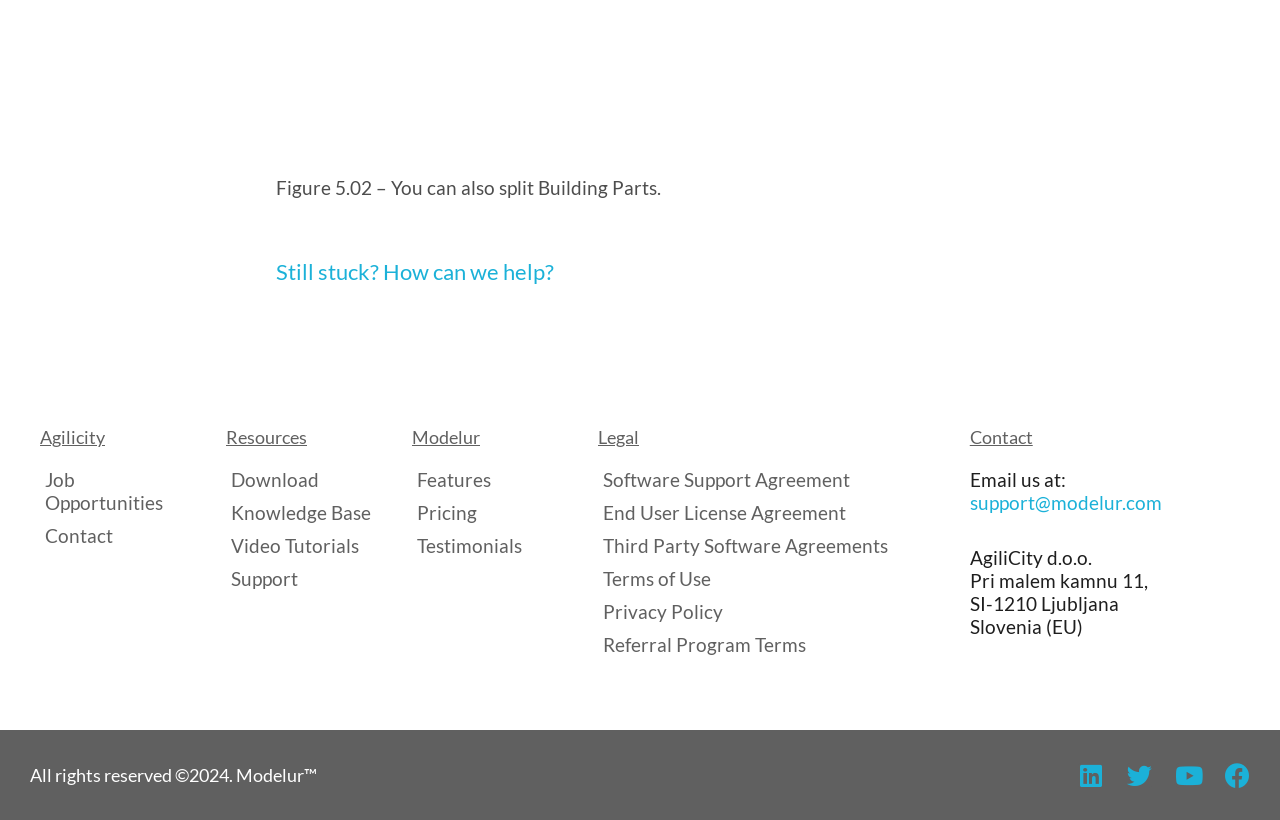Provide a one-word or one-phrase answer to the question:
What is the company name?

AgiliCity